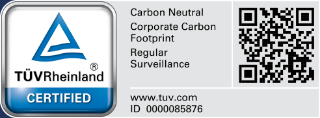Describe the image thoroughly, including all noticeable details.

The image displays the TÜV Rheinland certification logo, which signifies that a company meets specific standards for carbon neutrality and has undergone regular surveillance to maintain its corporate carbon footprint. The logo includes the TÜV Rheinland brand mark prominently on the left, accompanied by the word "CERTIFIED." Below the logo, essential details such as "Carbon Neutral," "Corporate Carbon Footprint," and "Regular Surveillance" are clearly stated, highlighting the certification's focus on environmental responsibility. Additionally, a QR code is present for further verification or information, along with a web address (www.tuv.com) and an ID number (0000085876) for reference. This certification emphasizes the organization's commitment to sustainability and compliance with recognized environmental standards.